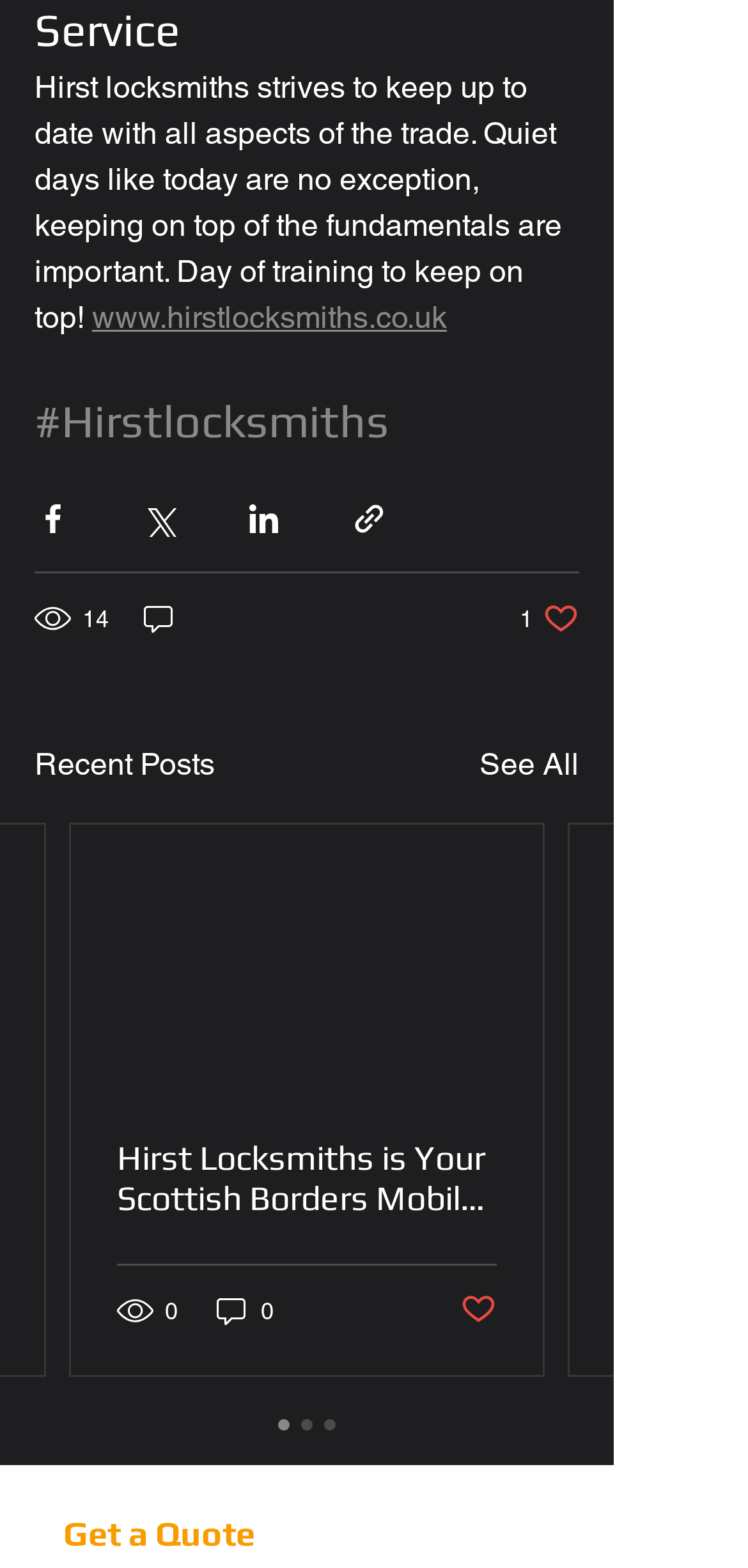What is the name of the locksmith?
Please respond to the question with a detailed and thorough explanation.

The name of the locksmith can be found in the heading element with the text 'Hirstlocksmiths' and also in the link element with the text 'Hirst Locksmiths is Your Scottish Borders Mobile Locksmith | Hirst Locksmiths'.